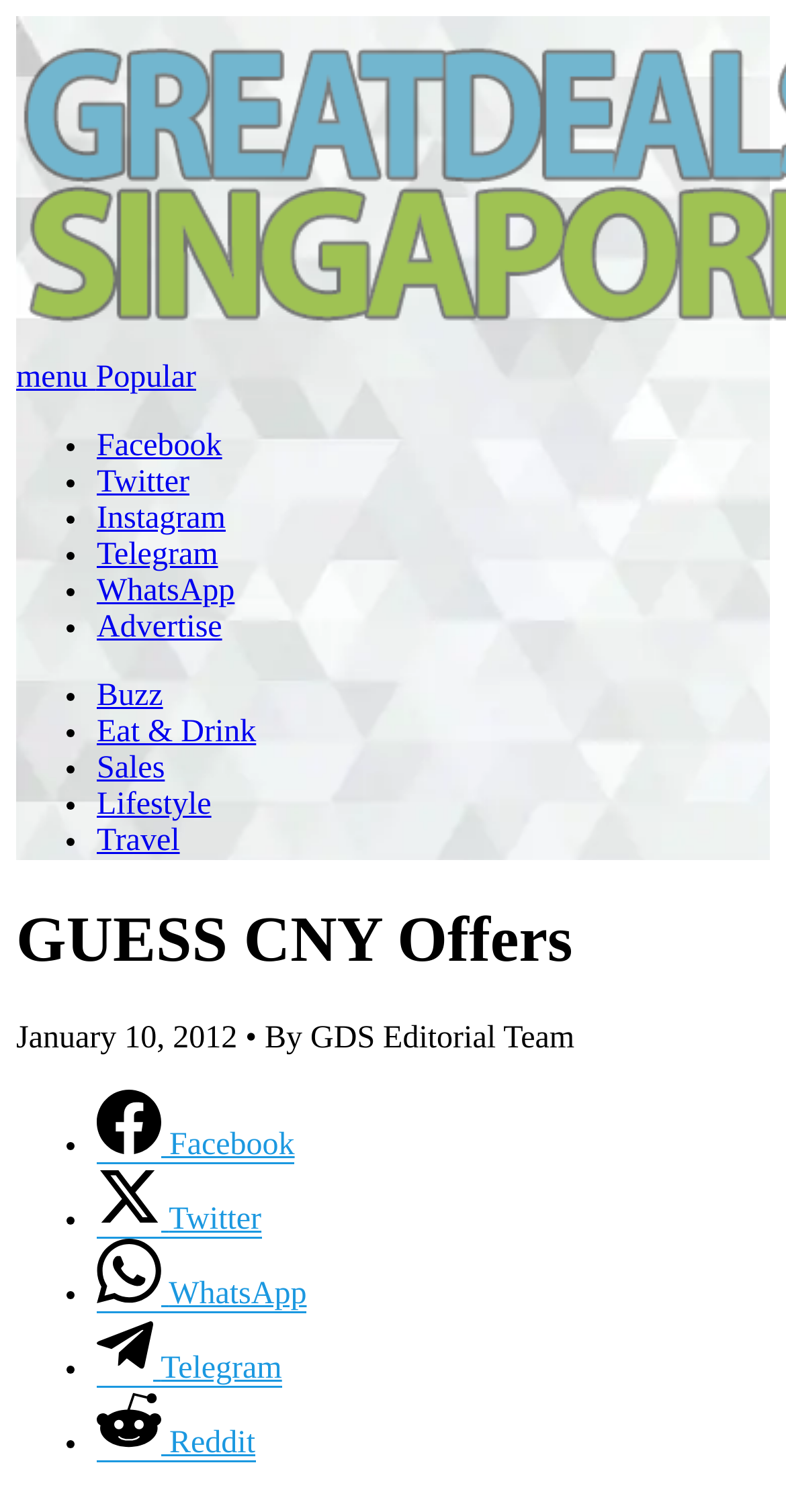Determine the bounding box coordinates of the area to click in order to meet this instruction: "Visit Facebook page".

[0.123, 0.284, 0.283, 0.306]